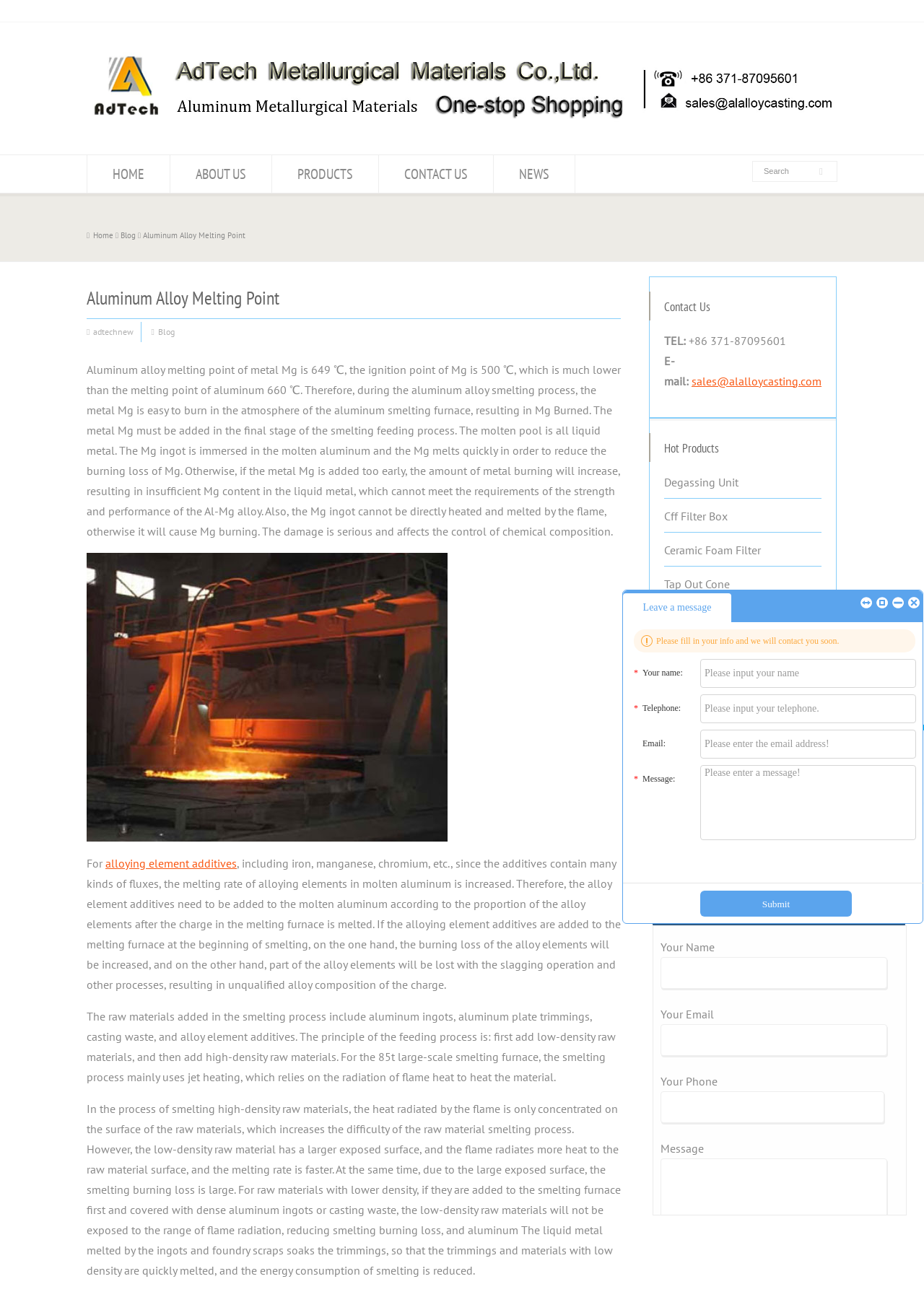Identify the webpage's primary heading and generate its text.

Aluminum Alloy Melting Point